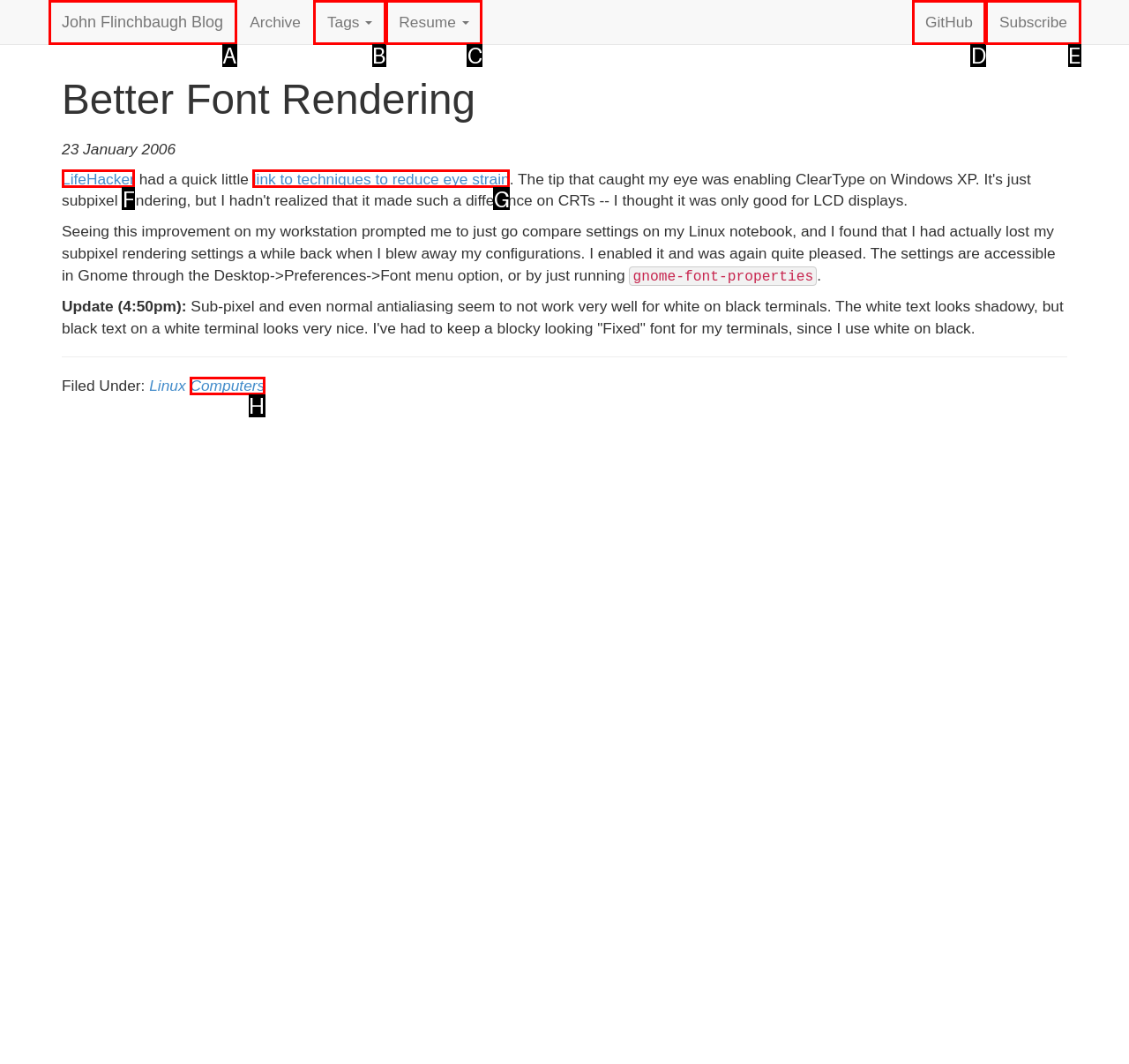From the options provided, determine which HTML element best fits the description: Subscribe. Answer with the correct letter.

E